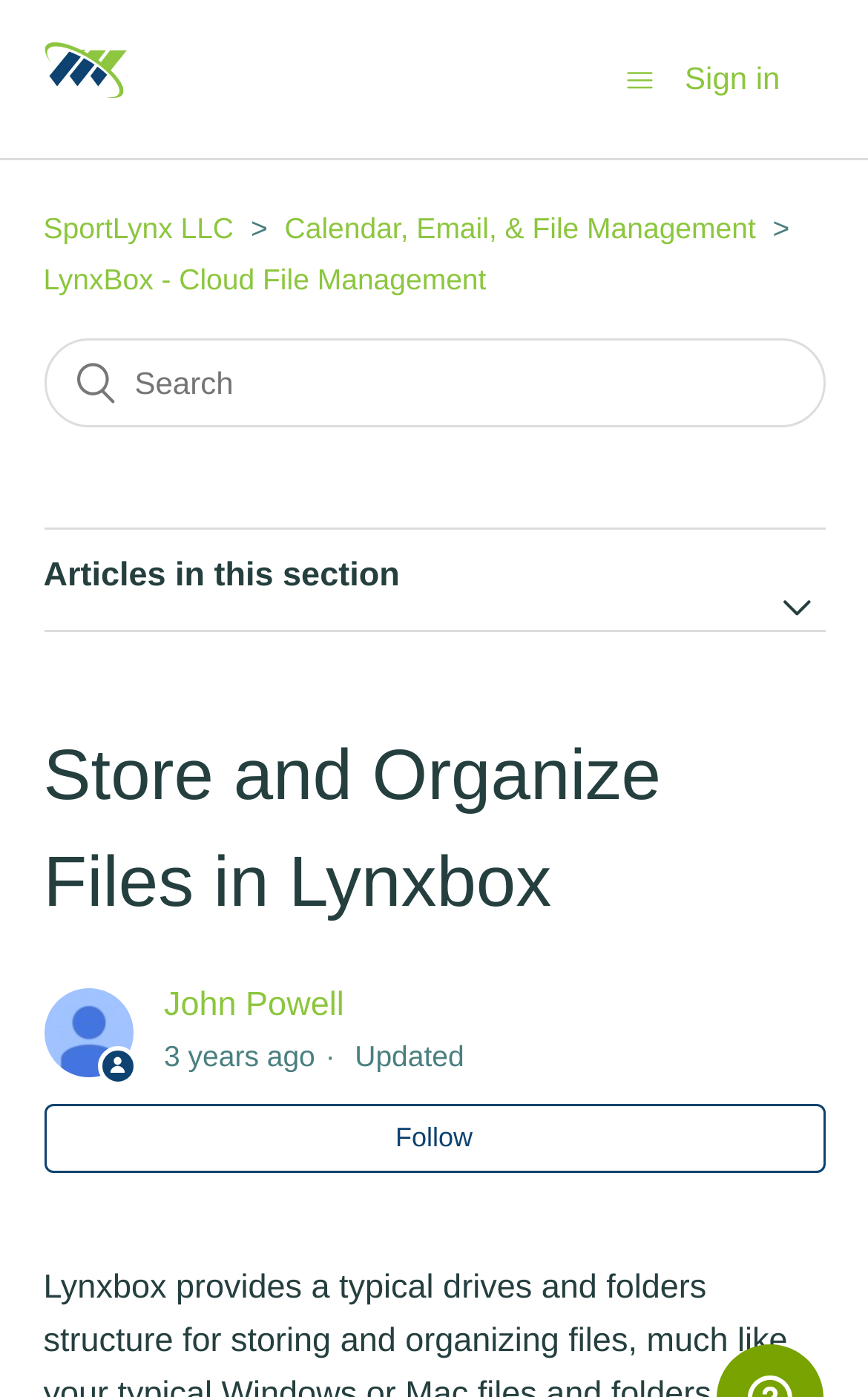Determine the bounding box coordinates of the element's region needed to click to follow the instruction: "Go to SportLynx LLC Help Center home page". Provide these coordinates as four float numbers between 0 and 1, formatted as [left, top, right, bottom].

[0.05, 0.059, 0.145, 0.086]